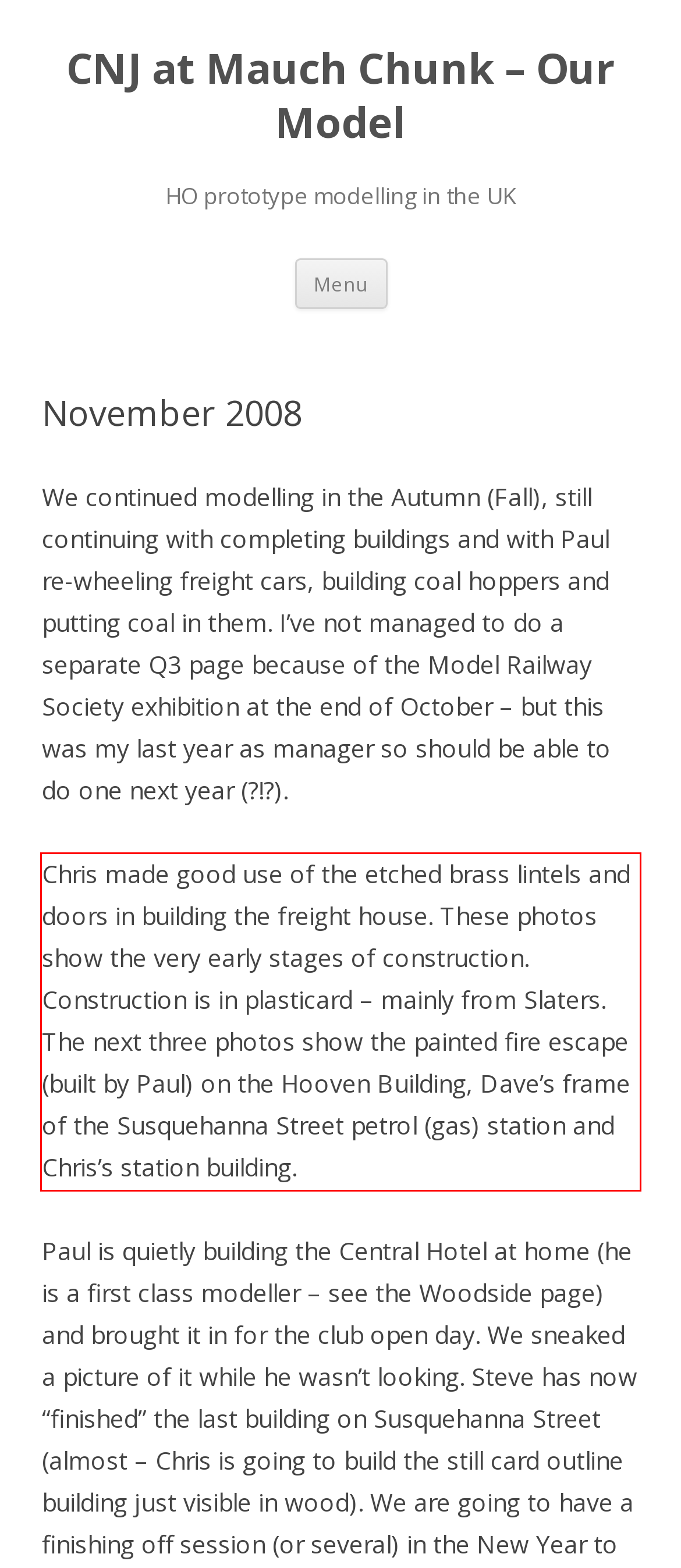Given a screenshot of a webpage, locate the red bounding box and extract the text it encloses.

Chris made good use of the etched brass lintels and doors in building the freight house. These photos show the very early stages of construction. Construction is in plasticard – mainly from Slaters. The next three photos show the painted fire escape (built by Paul) on the Hooven Building, Dave’s frame of the Susquehanna Street petrol (gas) station and Chris’s station building.